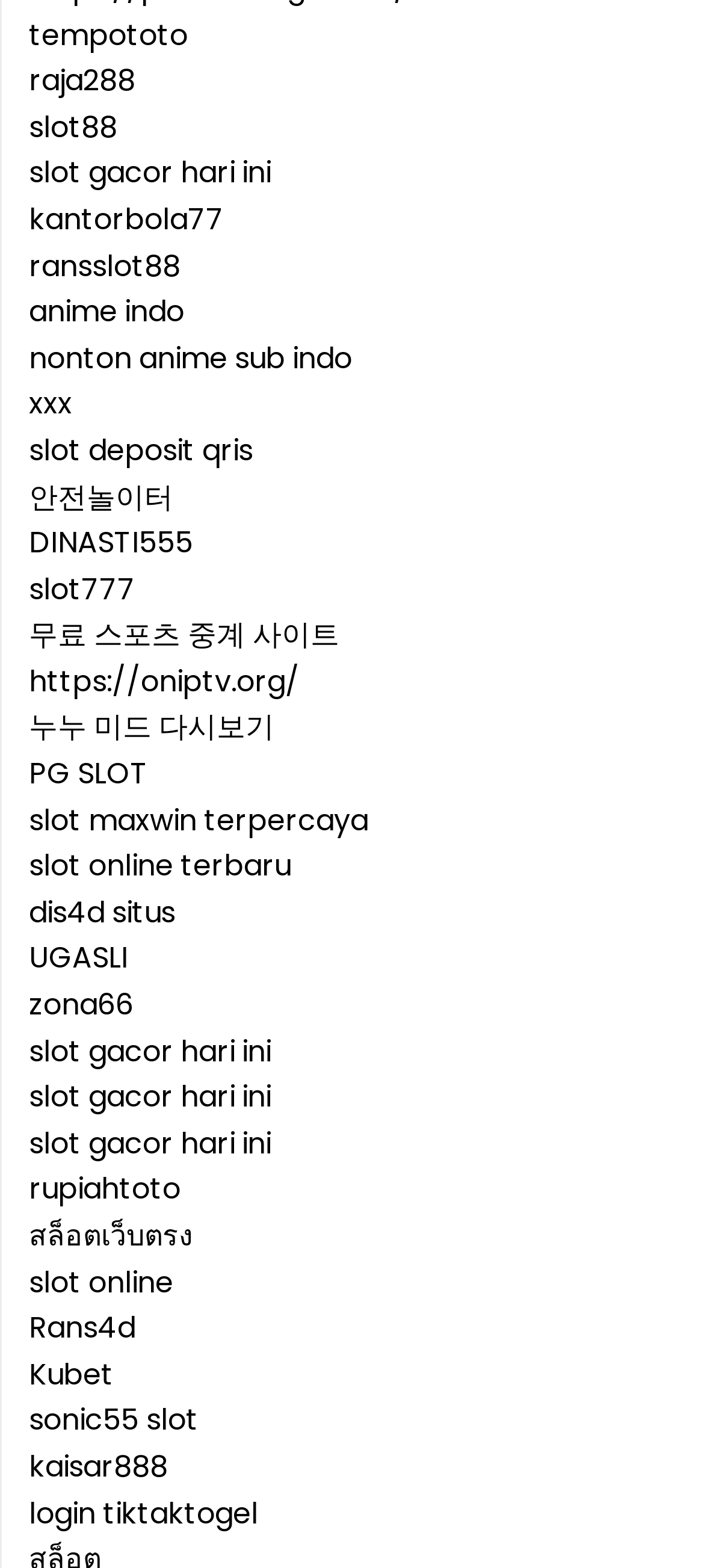Please determine the bounding box of the UI element that matches this description: xxx. The coordinates should be given as (top-left x, top-left y, bottom-right x, bottom-right y), with all values between 0 and 1.

[0.041, 0.244, 0.103, 0.271]